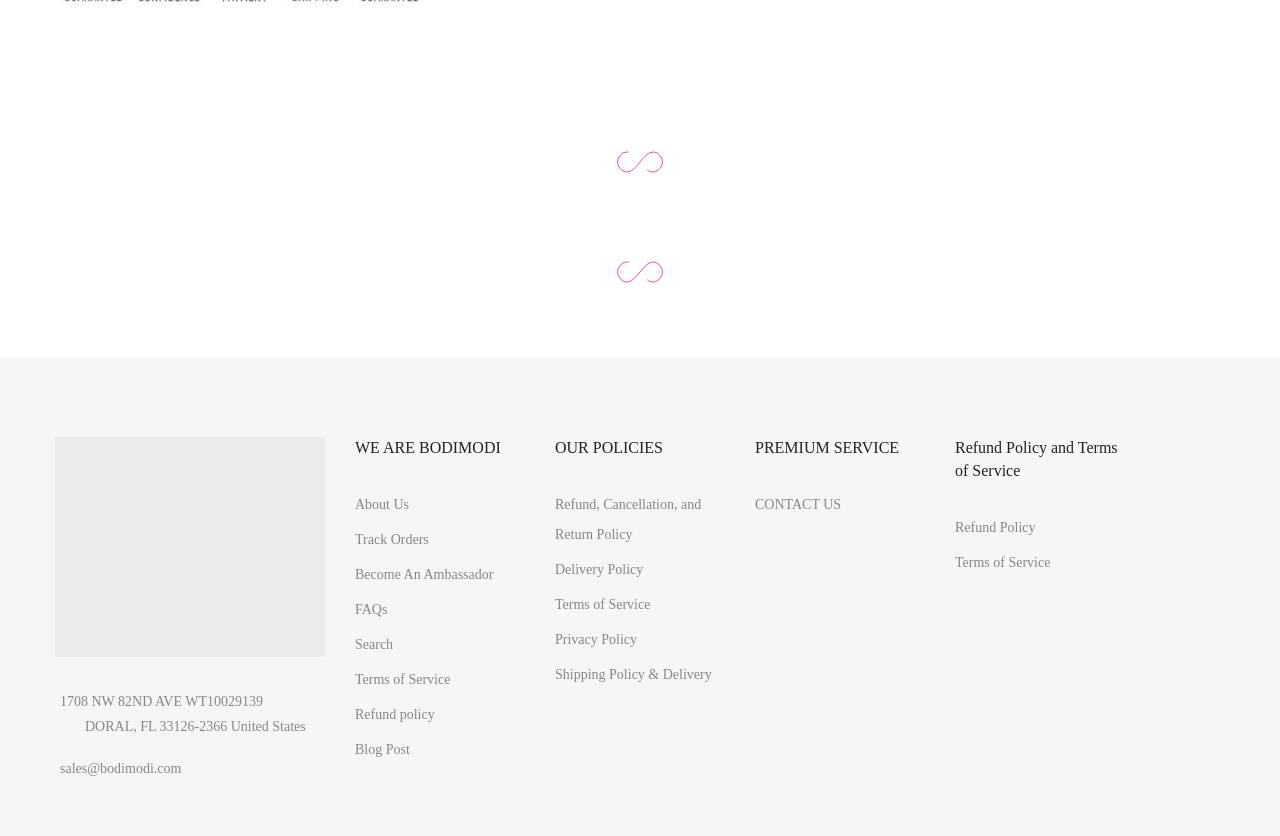Indicate the bounding box coordinates of the element that must be clicked to execute the instruction: "Search". The coordinates should be given as four float numbers between 0 and 1, i.e., [left, top, right, bottom].

[0.277, 0.762, 0.307, 0.78]